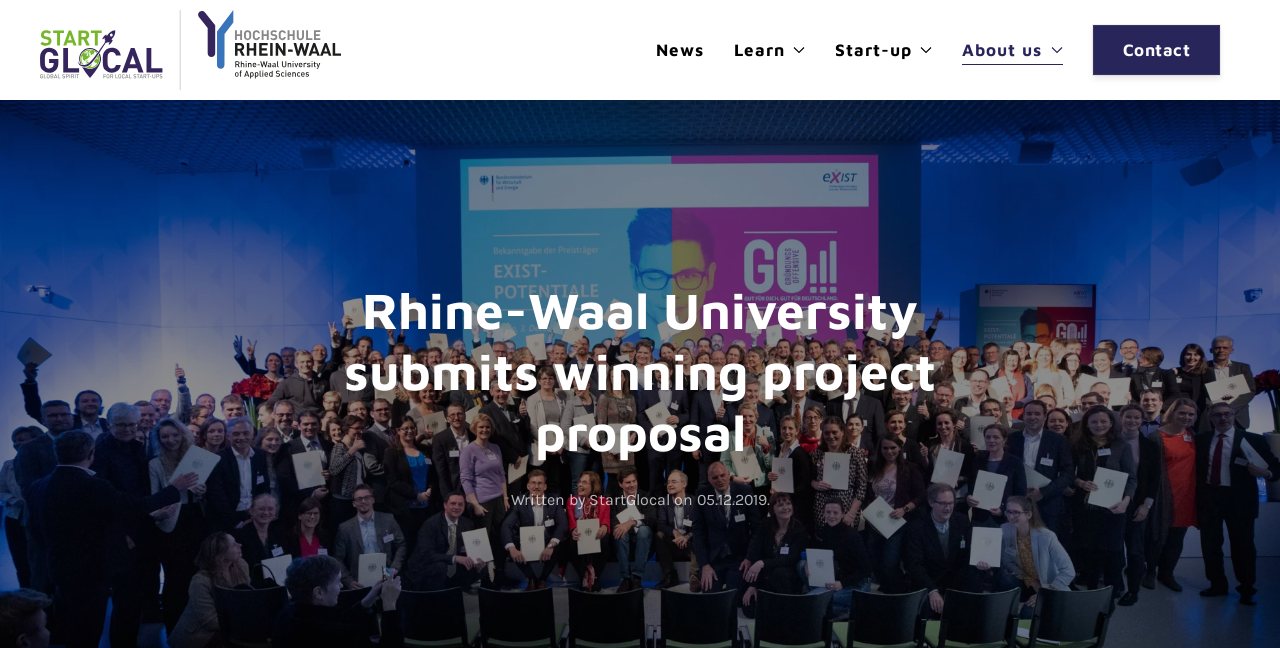How many main menu items are there?
By examining the image, provide a one-word or phrase answer.

4